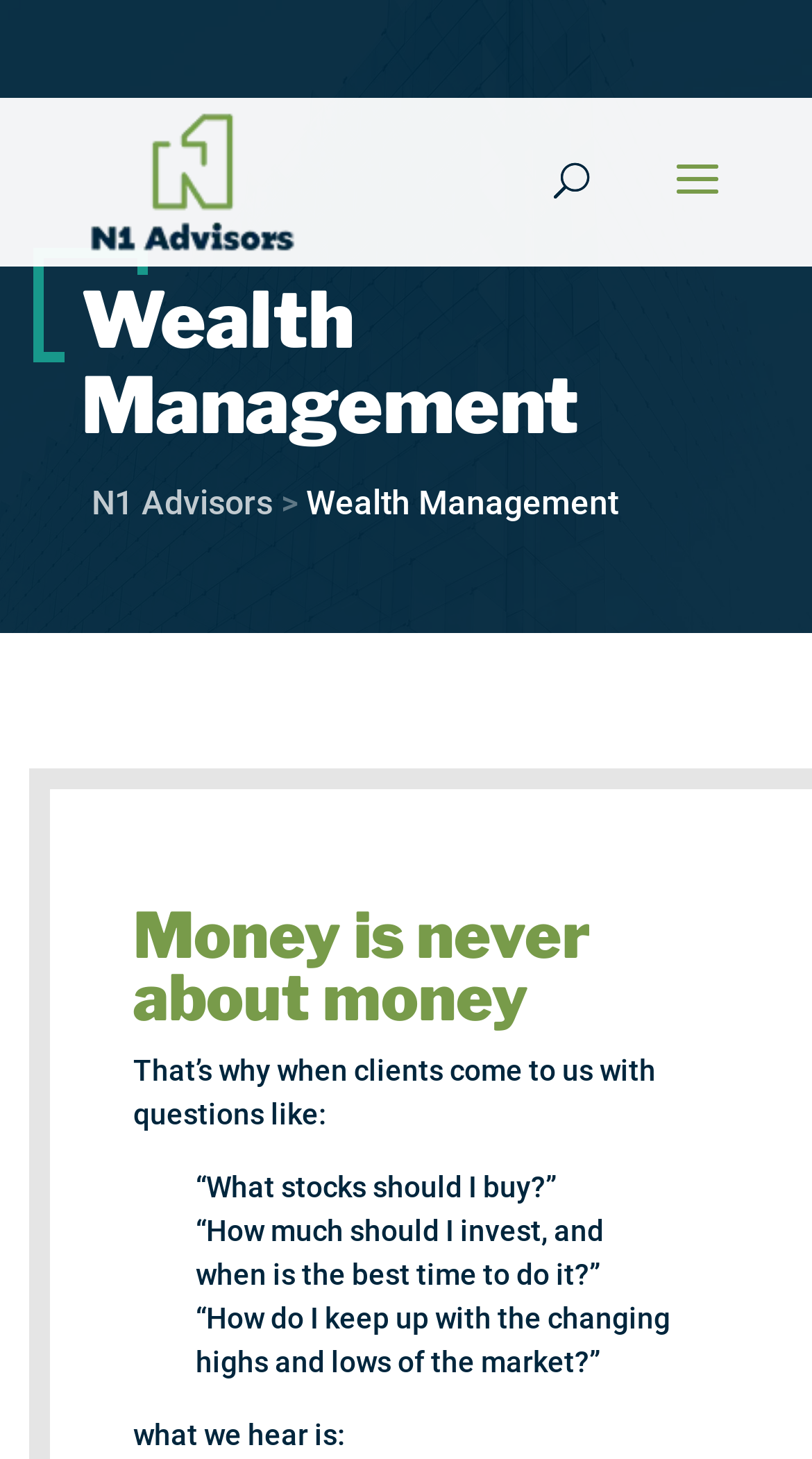Examine the image and give a thorough answer to the following question:
What is the name of the company?

The name of the company can be found in the top-left corner of the webpage, where the logo and the company name 'N1 Advisors' are displayed.